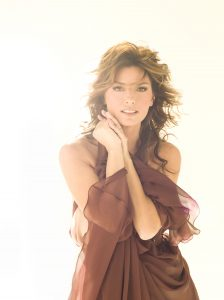What is the atmosphere of the background?
Answer the question with detailed information derived from the image.

The caption describes the background as 'ethereal' which creates a 'dreamy atmosphere' that complements Shania Twain's status as a music icon.